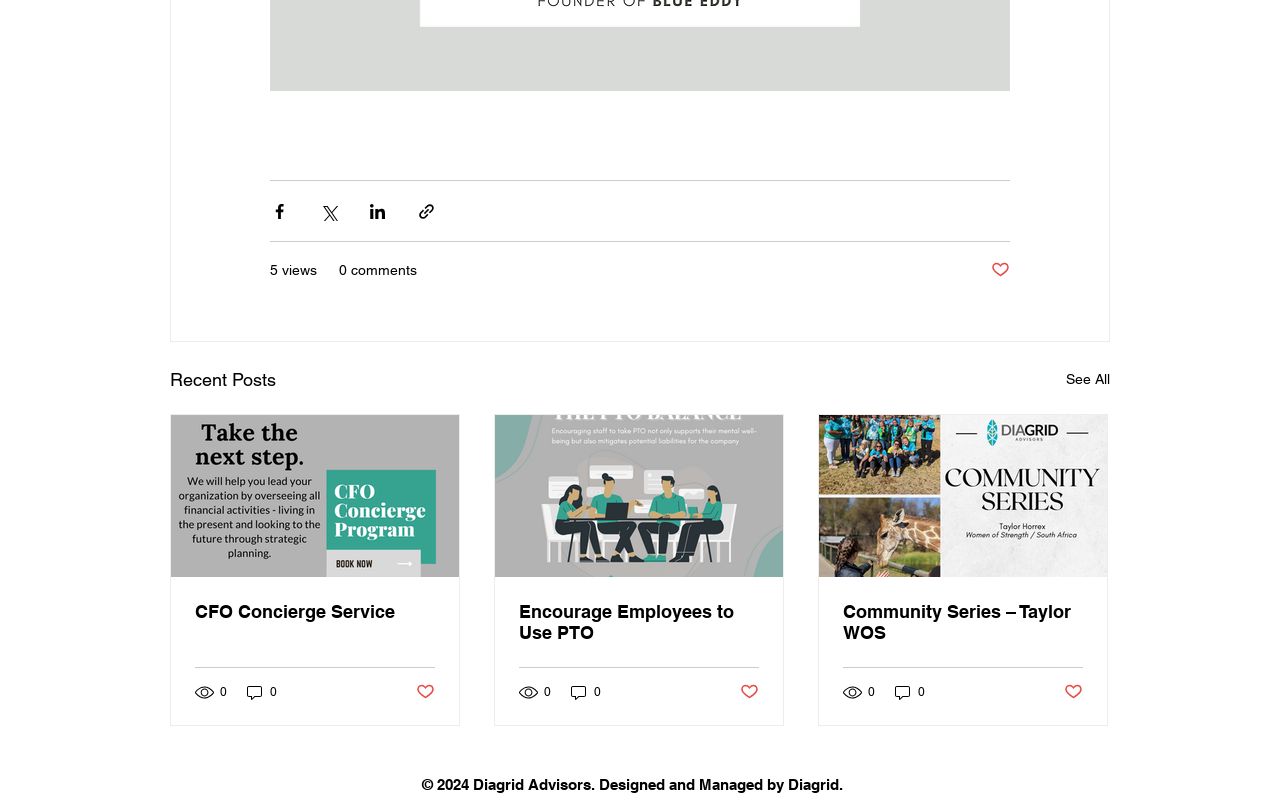Identify the bounding box coordinates for the region to click in order to carry out this instruction: "Like the post". Provide the coordinates using four float numbers between 0 and 1, formatted as [left, top, right, bottom].

[0.774, 0.324, 0.789, 0.35]